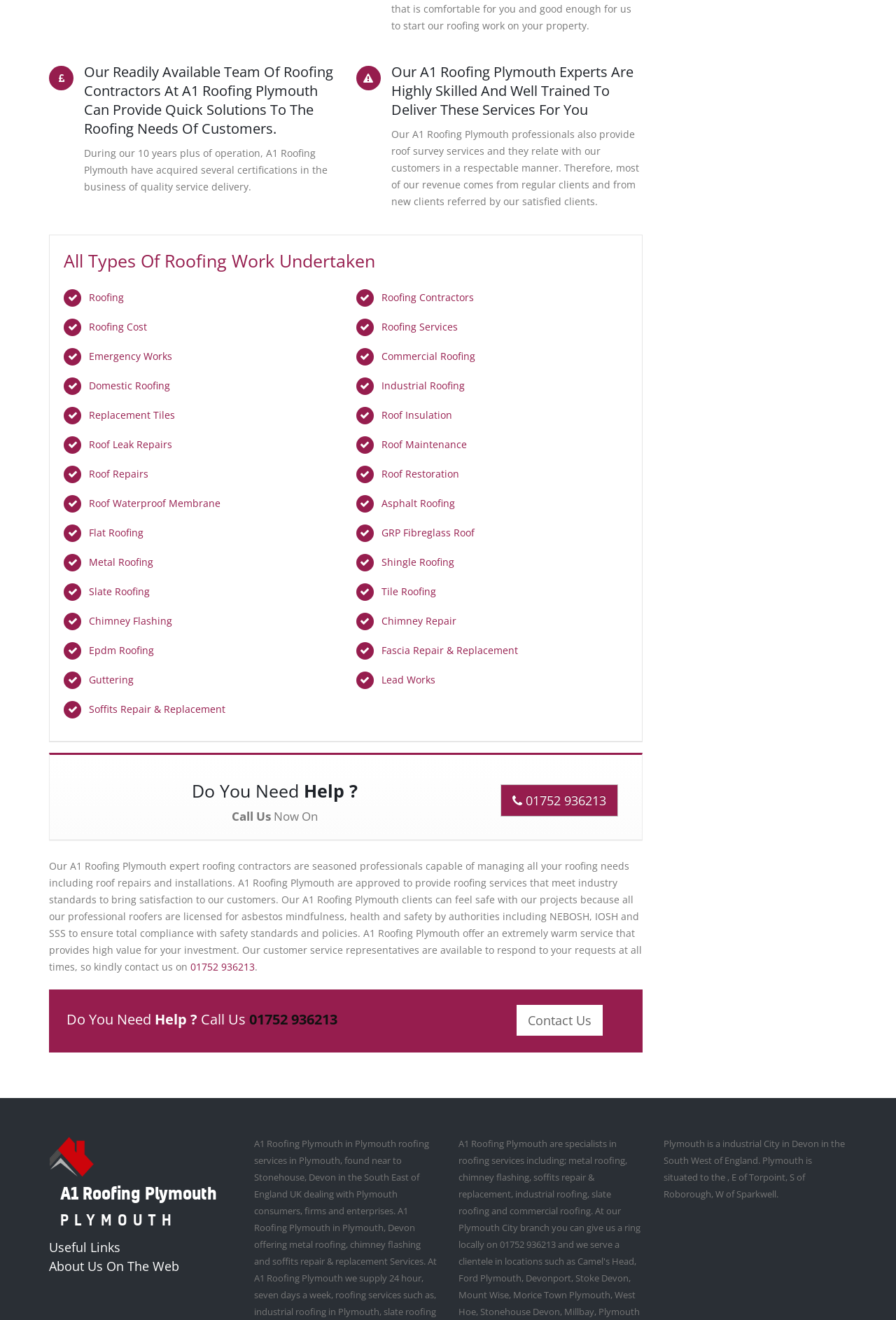Bounding box coordinates are specified in the format (top-left x, top-left y, bottom-right x, bottom-right y). All values are floating point numbers bounded between 0 and 1. Please provide the bounding box coordinate of the region this sentence describes: Fascia Repair & Replacement

[0.426, 0.487, 0.578, 0.498]